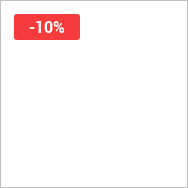Describe every important feature and element in the image comprehensively.

The image features a vibrant red tag prominently displaying a "-10%" discount offer. This visual element emphasizes a promotional deal, often used in e-commerce to attract customers' attention and encourage purchases. Aimed at potential buyers, this tag is part of the marketing for a 15000Pa Handheld Wireless Vacuum Cleaner for Home, which is showcased in an adjacent section of the webpage. The promotional aspect highlights savings, enhancing the appeal of the product while suggesting a sense of urgency to take advantage of the reduced price.